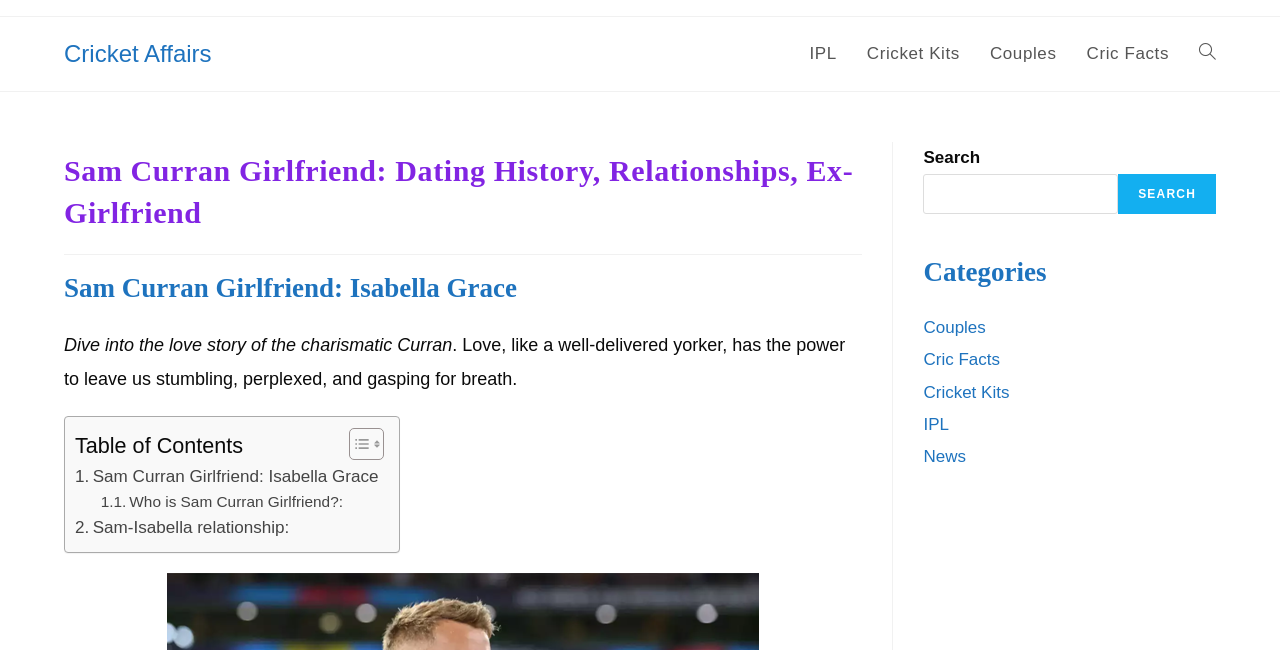Determine the bounding box coordinates of the clickable area required to perform the following instruction: "Explore IPL news". The coordinates should be represented as four float numbers between 0 and 1: [left, top, right, bottom].

[0.621, 0.026, 0.665, 0.14]